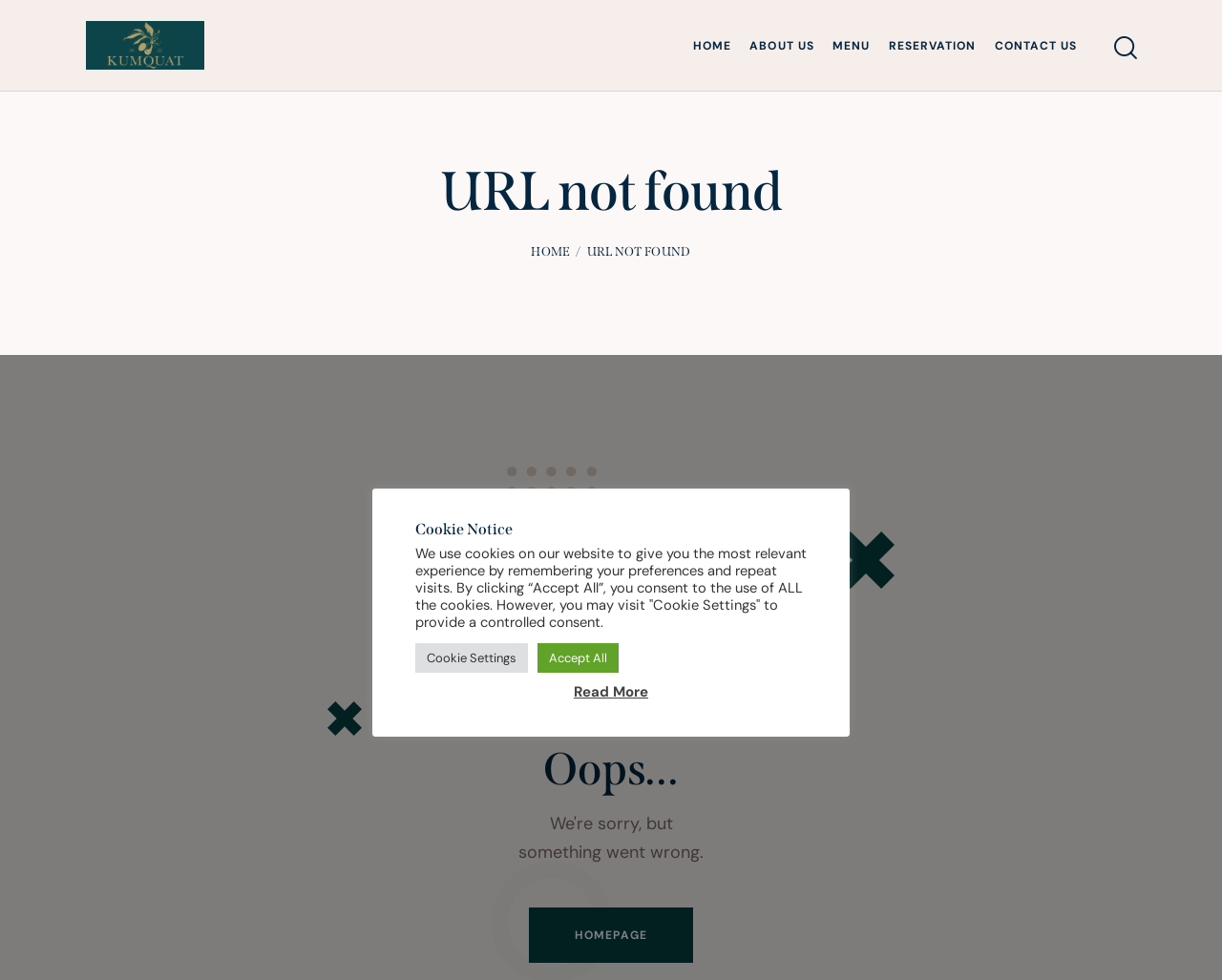Please locate the bounding box coordinates for the element that should be clicked to achieve the following instruction: "search for something". Ensure the coordinates are given as four float numbers between 0 and 1, i.e., [left, top, right, bottom].

None